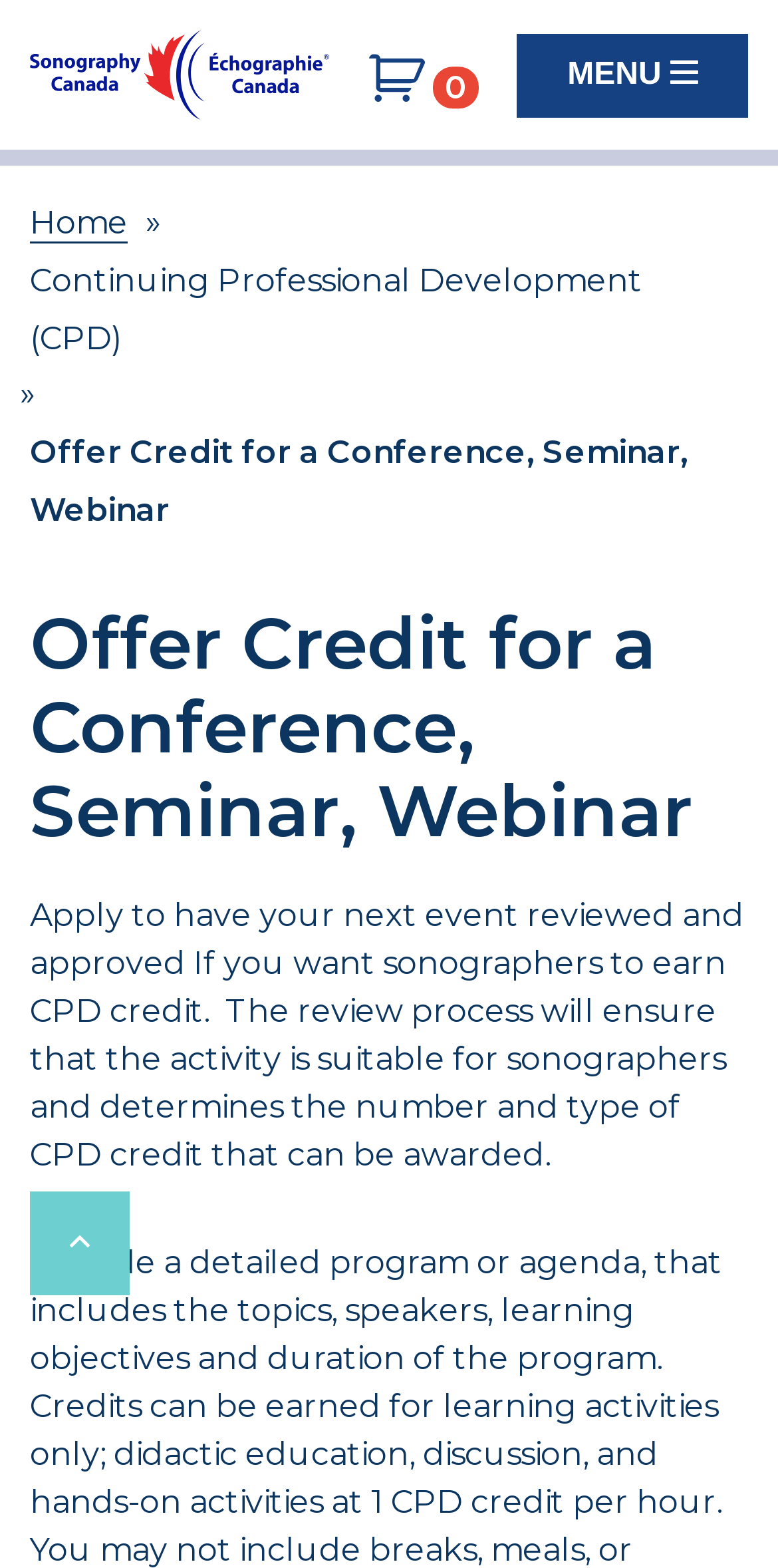Identify and provide the bounding box for the element described by: "parent_node: 0".

[0.038, 0.019, 0.423, 0.076]